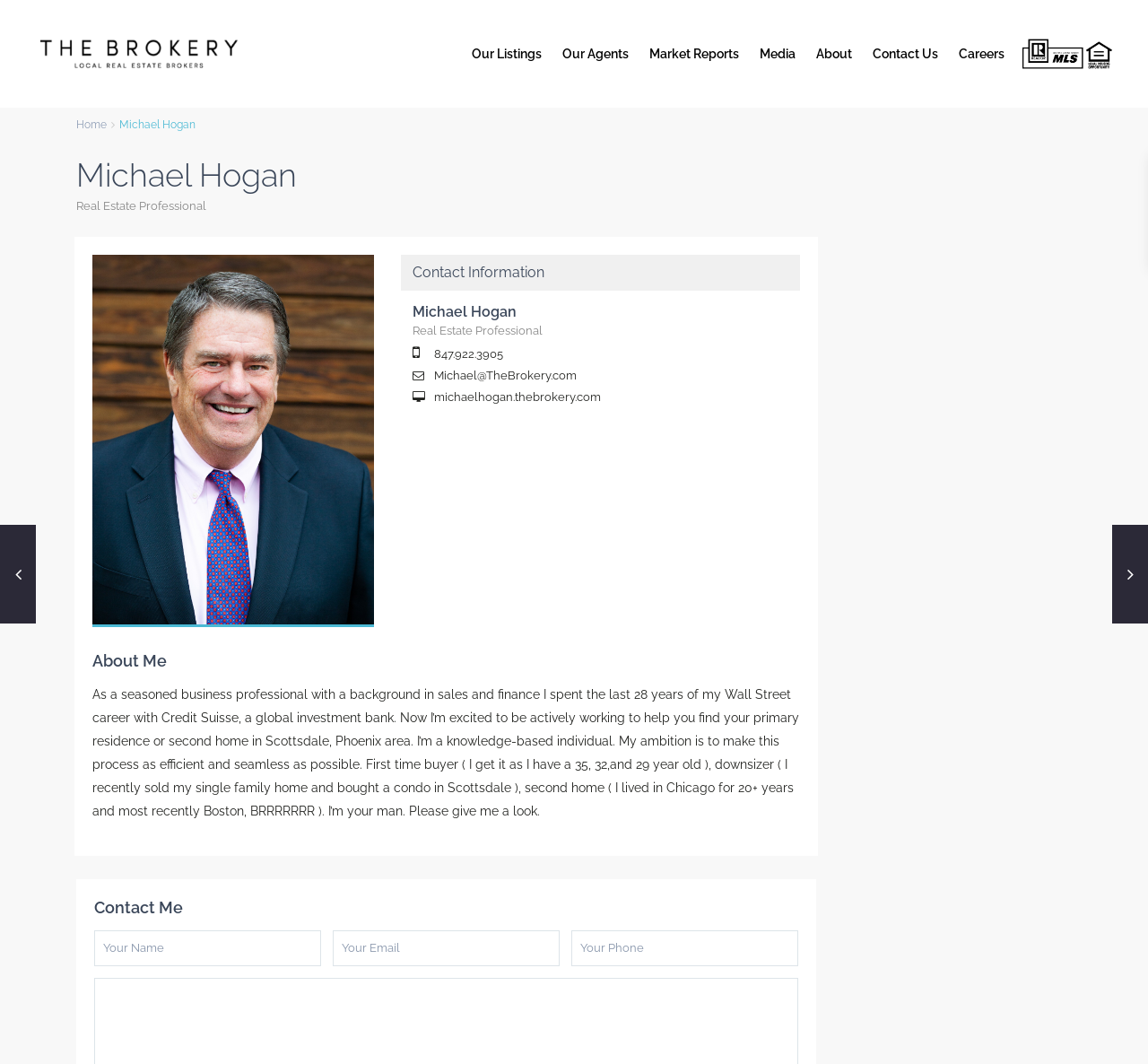By analyzing the image, answer the following question with a detailed response: What is the website of Michael Hogan?

The website of Michael Hogan can be found in the 'Contact Information' section, where it is listed as a link 'michaelhogan.thebrokery.com'.